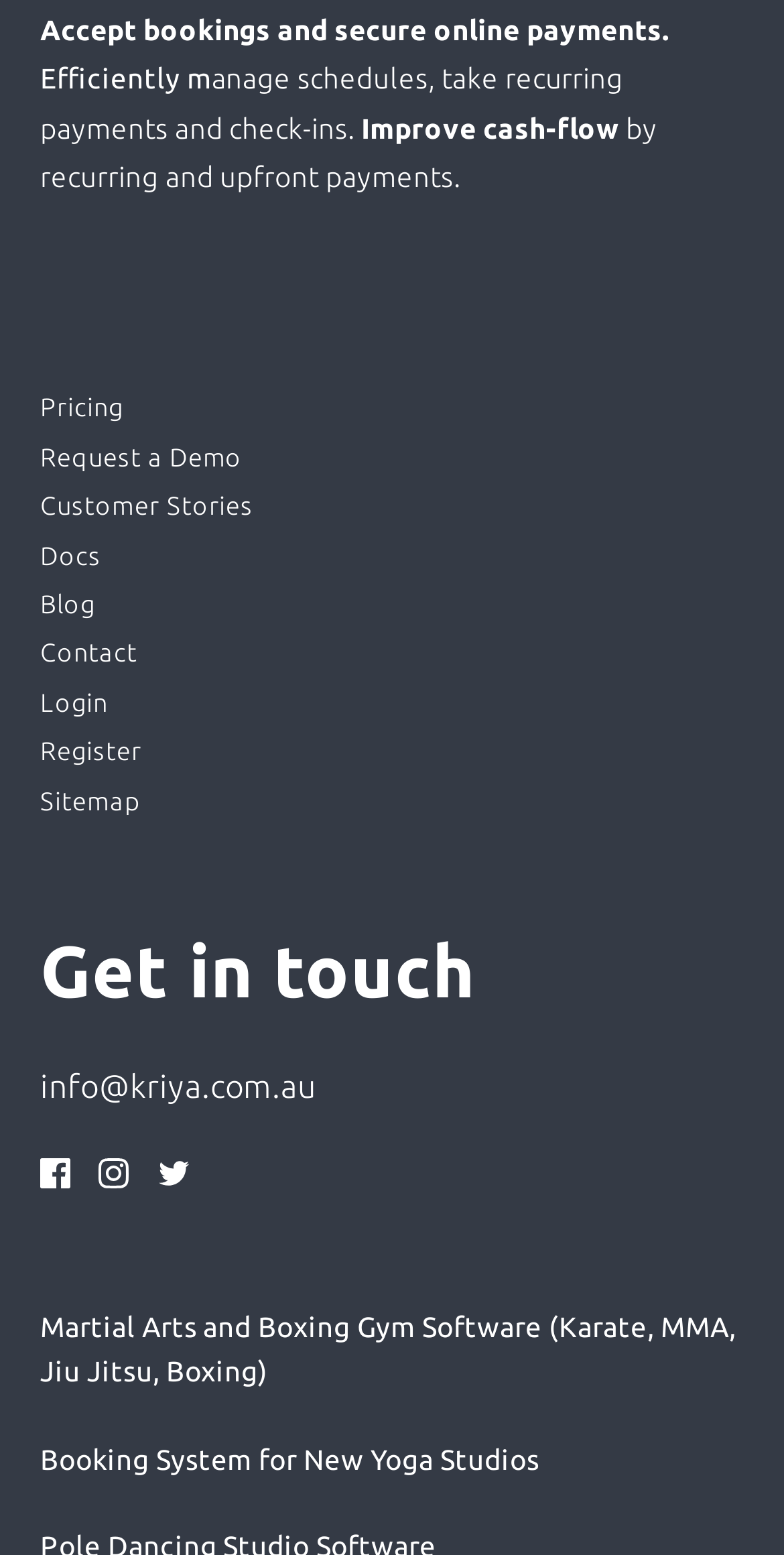What is the main purpose of this software?
Based on the image, please offer an in-depth response to the question.

The main purpose of this software can be inferred from the static text 'Accept bookings and secure online payments' at the top of the webpage, which suggests that the software is designed to help users manage bookings and payments efficiently.